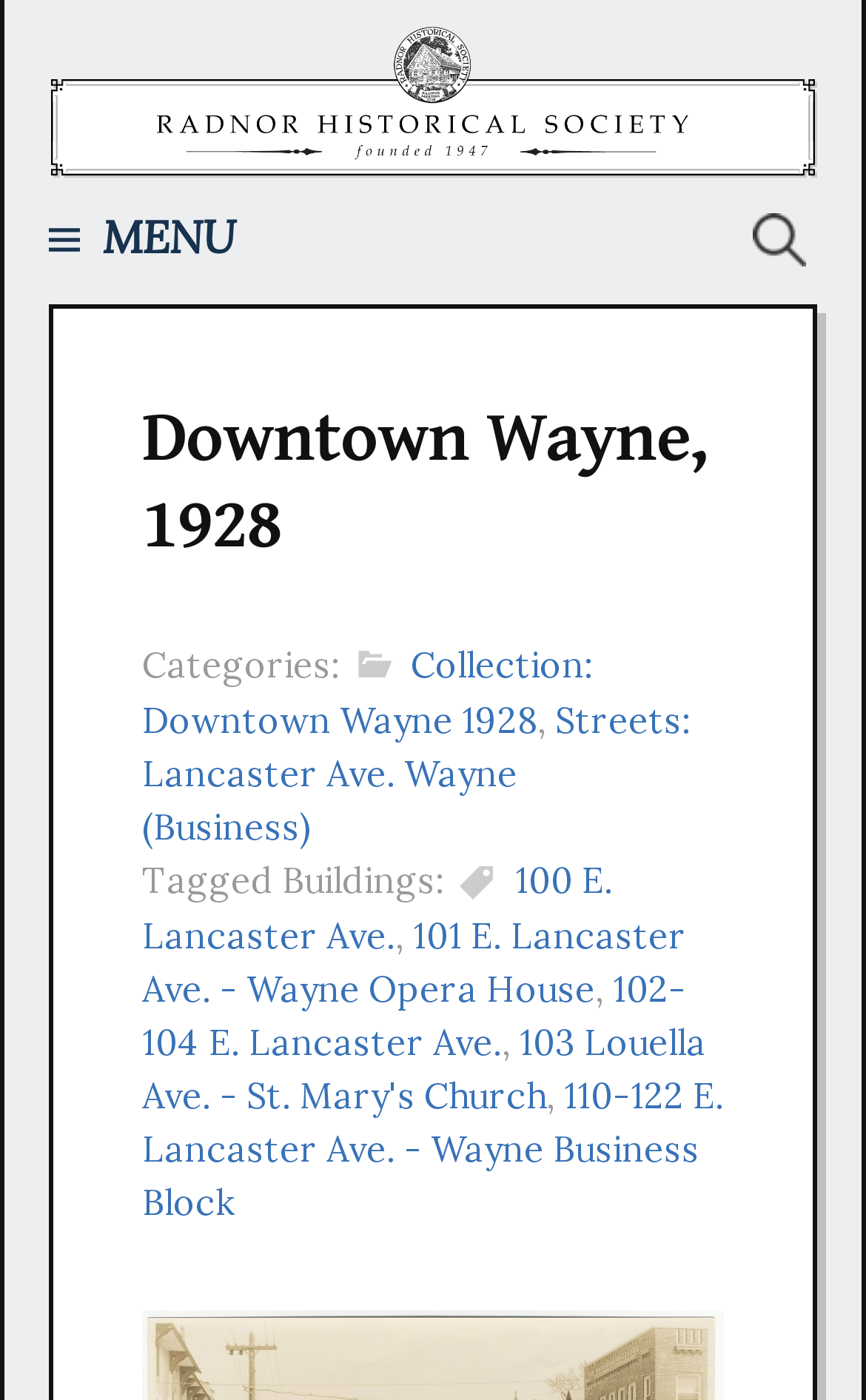How many buildings are tagged on Lancaster Ave?
Could you answer the question in a detailed manner, providing as much information as possible?

The webpage lists three buildings tagged on Lancaster Ave: '100 E. Lancaster Ave.', '101 E. Lancaster Ave. - Wayne Opera House', and '102-104 E. Lancaster Ave.'.